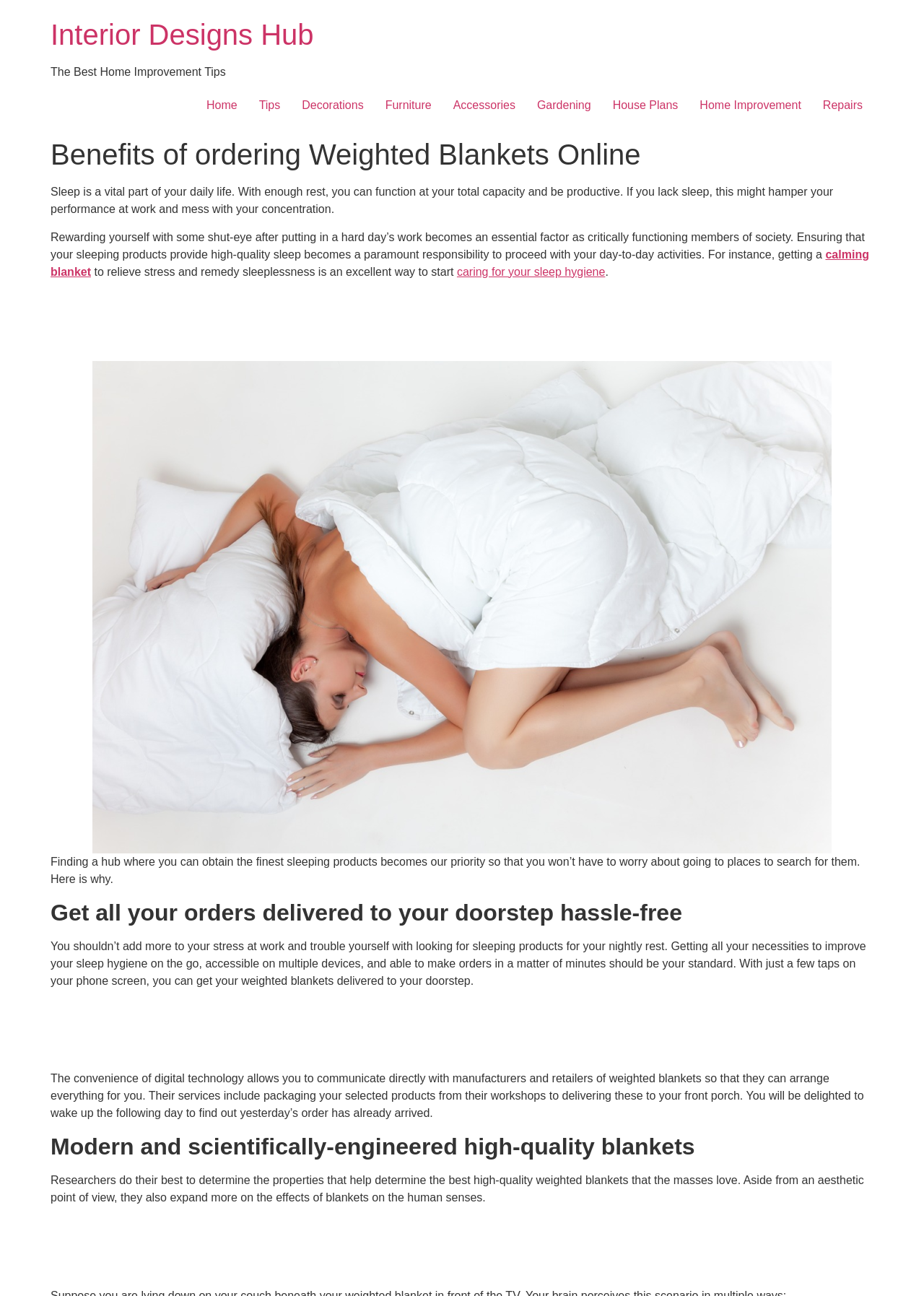Given the description of a UI element: "caring for your sleep hygiene", identify the bounding box coordinates of the matching element in the webpage screenshot.

[0.494, 0.205, 0.655, 0.214]